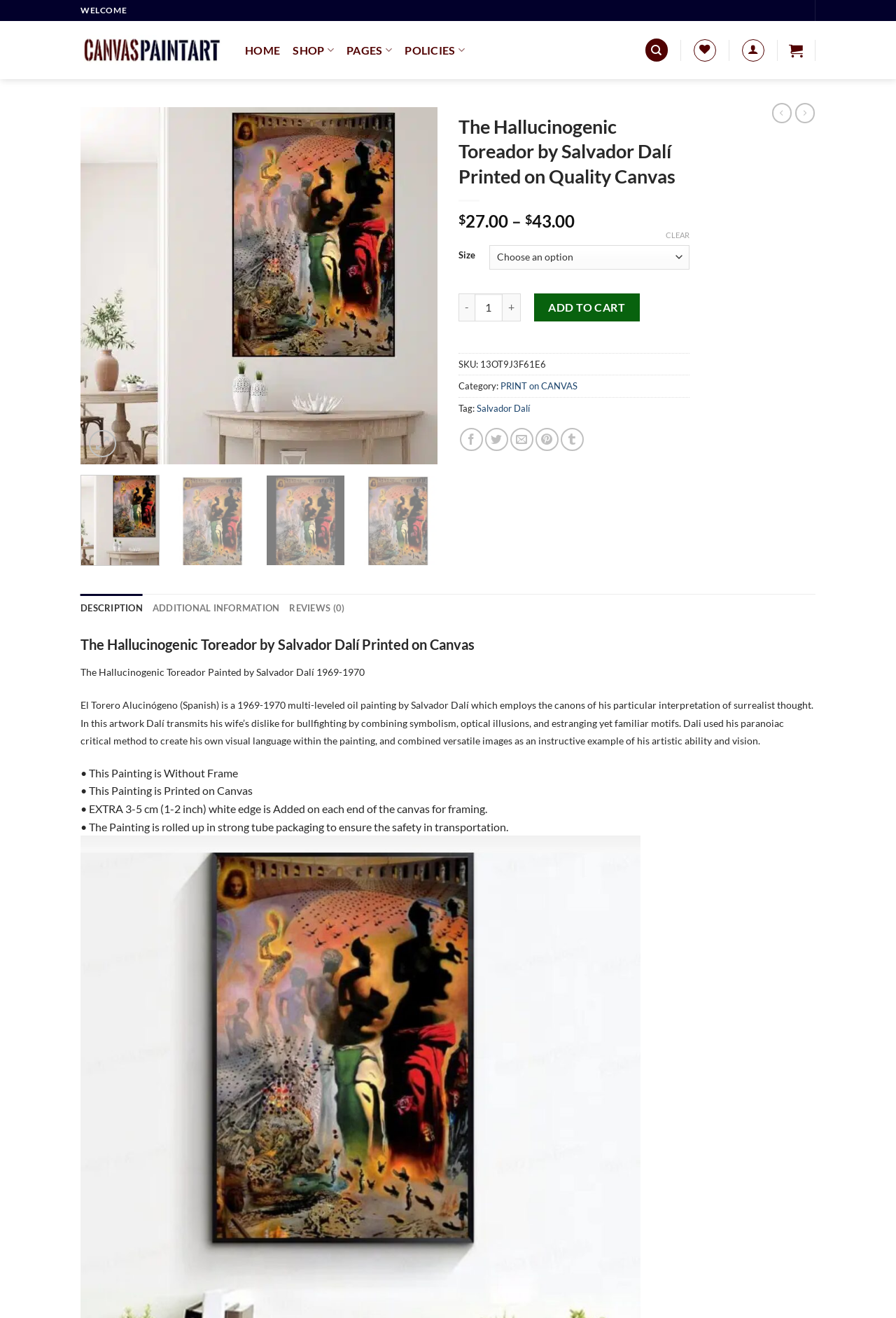Please identify the primary heading on the webpage and return its text.

The Hallucinogenic Toreador by Salvador Dalí Printed on Quality Canvas